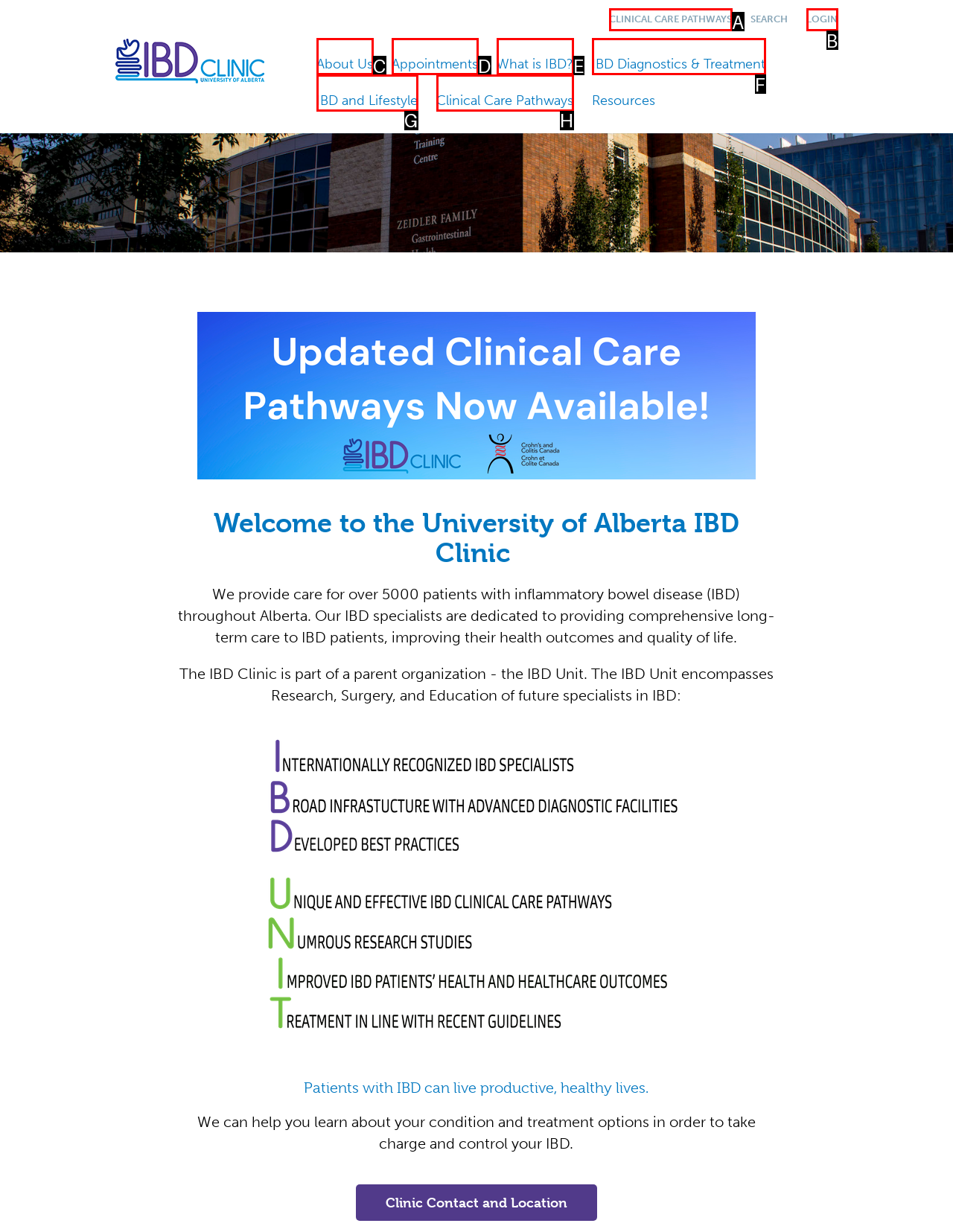Find the HTML element that matches the description: About Us
Respond with the corresponding letter from the choices provided.

C